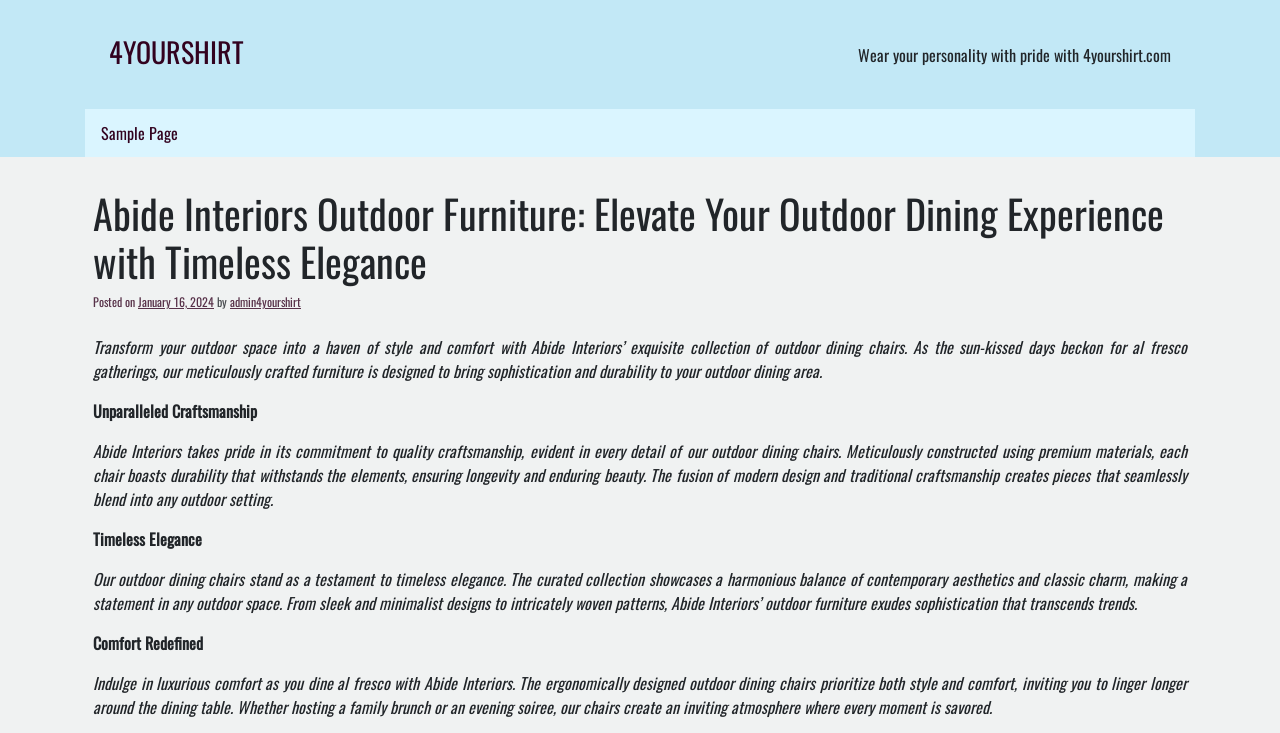Give a comprehensive overview of the webpage, including key elements.

The webpage is about Abide Interiors' outdoor furniture, specifically their collection of outdoor dining chairs. At the top left of the page, there is a link to "4YOURSHIRT" with a brief description "Wear your personality with pride with 4yourshirt.com" to the right of it. Below this, there is a link to "Sample Page" on the top left.

The main content of the page is divided into sections, each with a heading. The first section has a heading "Abide Interiors Outdoor Furniture: Elevate Your Outdoor Dining Experience with Timeless Elegance" and is followed by a brief description of the posting date and author. Below this, there is a paragraph that introduces Abide Interiors' outdoor dining chairs, emphasizing their ability to transform outdoor spaces into havens of style and comfort.

The next section is headed "Unparalleled Craftsmanship" and describes the quality and durability of Abide Interiors' outdoor dining chairs. This is followed by a section headed "Timeless Elegance" which highlights the classic charm and sophistication of the chairs. The final section is headed "Comfort Redefined" and focuses on the comfort and ergonomic design of the chairs.

Throughout the page, there are no images, but the text is well-organized and easy to read. The layout is clean, with clear headings and concise paragraphs that effectively communicate the features and benefits of Abide Interiors' outdoor dining chairs.